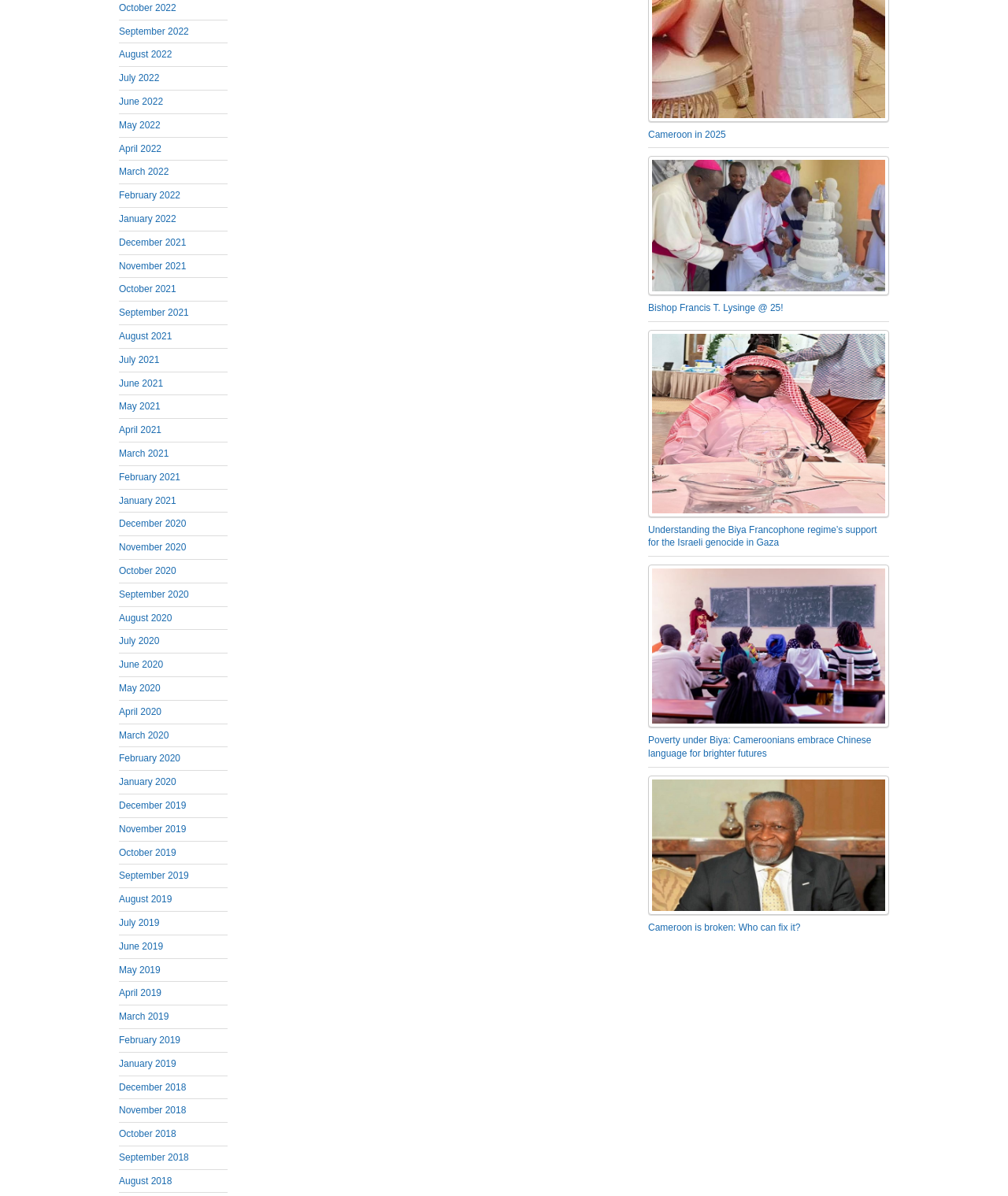Find the bounding box coordinates for the area that must be clicked to perform this action: "Click Bishop Francis T. Lysinge @ 25!".

[0.643, 0.252, 0.777, 0.263]